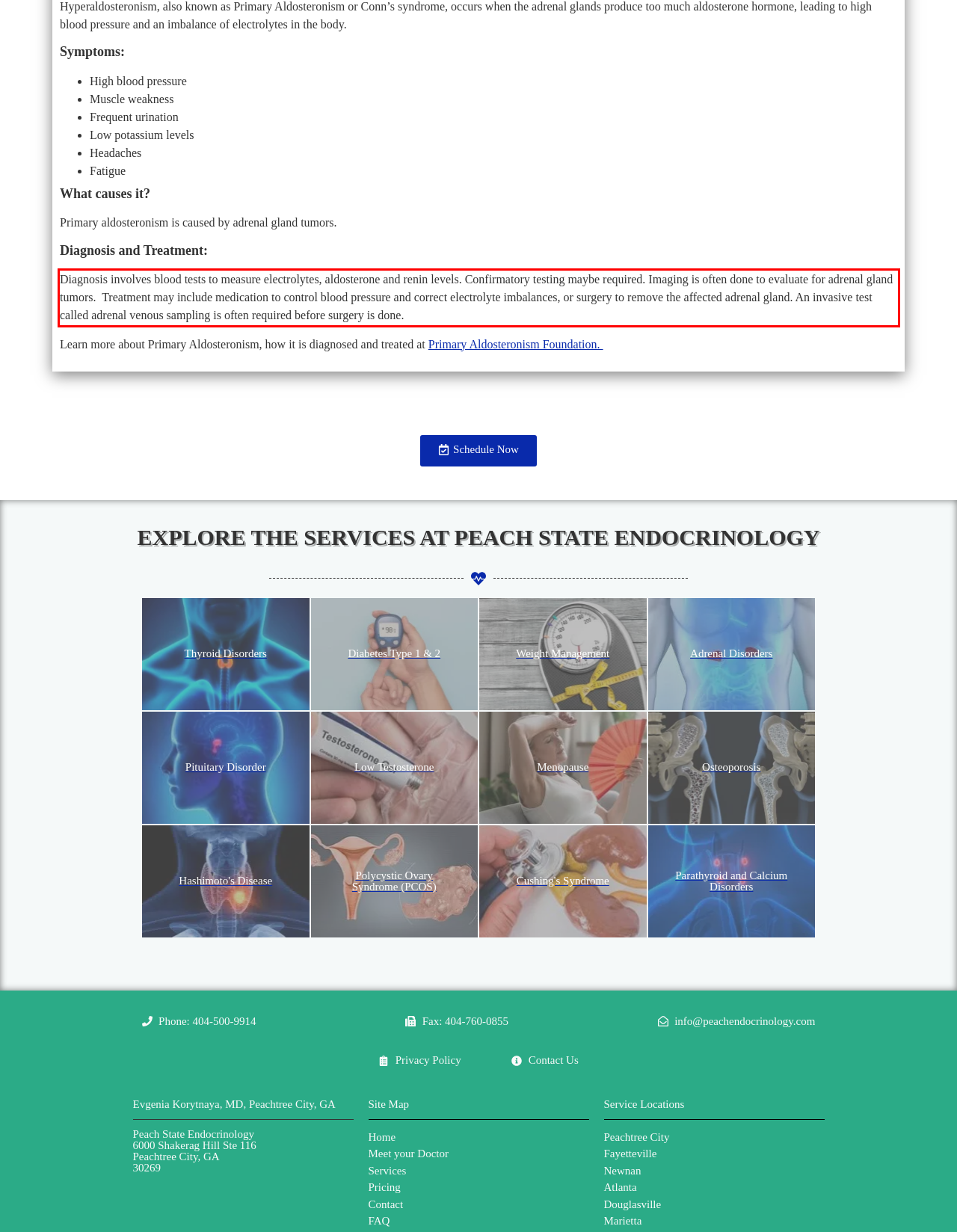Given a webpage screenshot with a red bounding box, perform OCR to read and deliver the text enclosed by the red bounding box.

Diagnosis involves blood tests to measure electrolytes, aldosterone and renin levels. Confirmatory testing maybe required. Imaging is often done to evaluate for adrenal gland tumors. Treatment may include medication to control blood pressure and correct electrolyte imbalances, or surgery to remove the affected adrenal gland. An invasive test called adrenal venous sampling is often required before surgery is done.